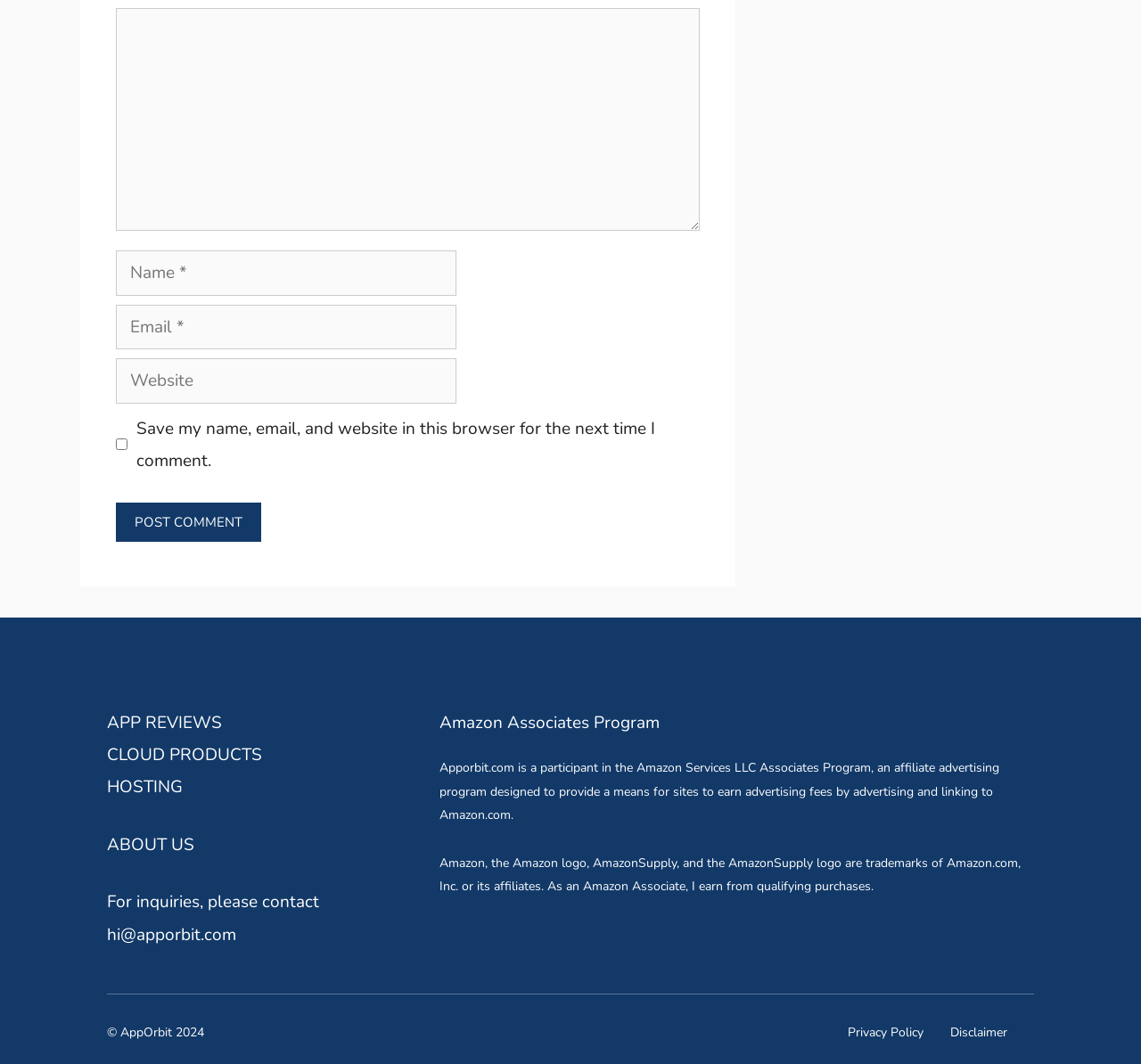What is the year of the copyright?
Please provide a comprehensive and detailed answer to the question.

The webpage displays a copyright notice at the bottom, which includes the year 2024, indicating that the copyright is valid for that year.